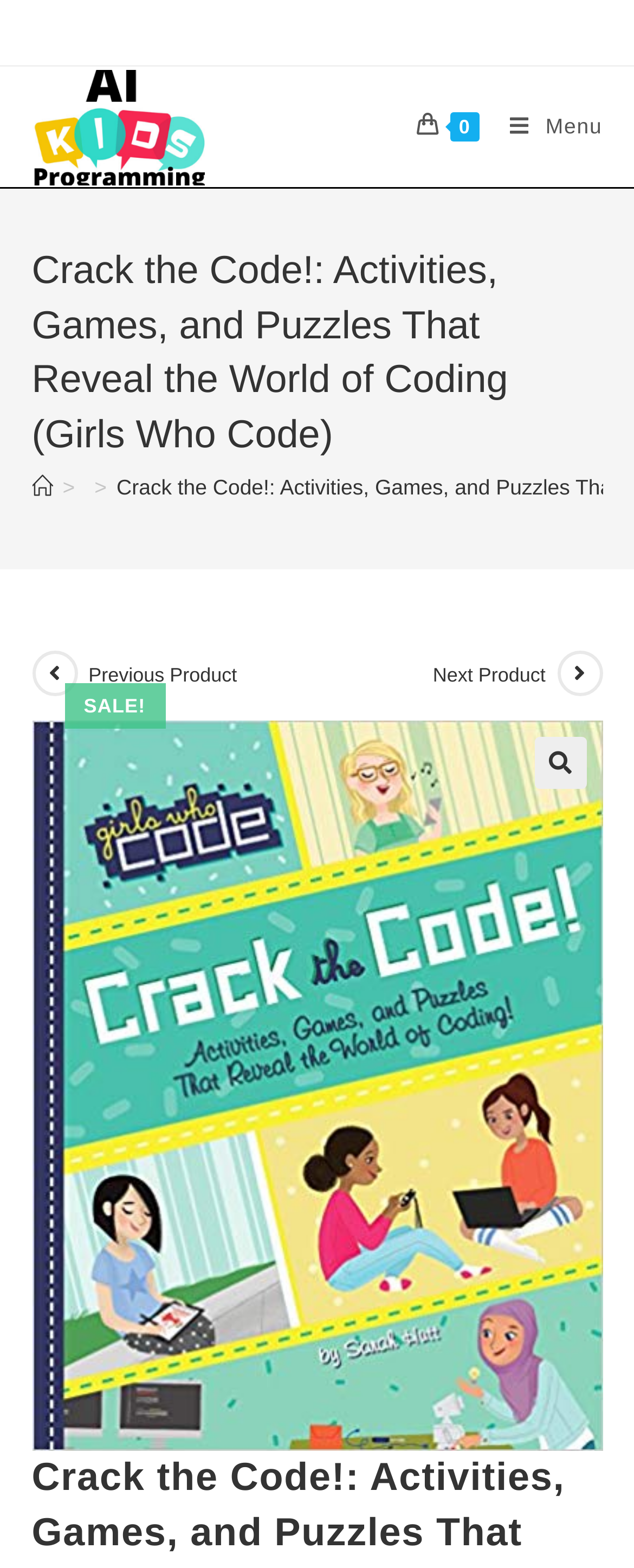Provide the bounding box coordinates for the area that should be clicked to complete the instruction: "View Crack the Code! product details".

[0.05, 0.683, 0.95, 0.7]